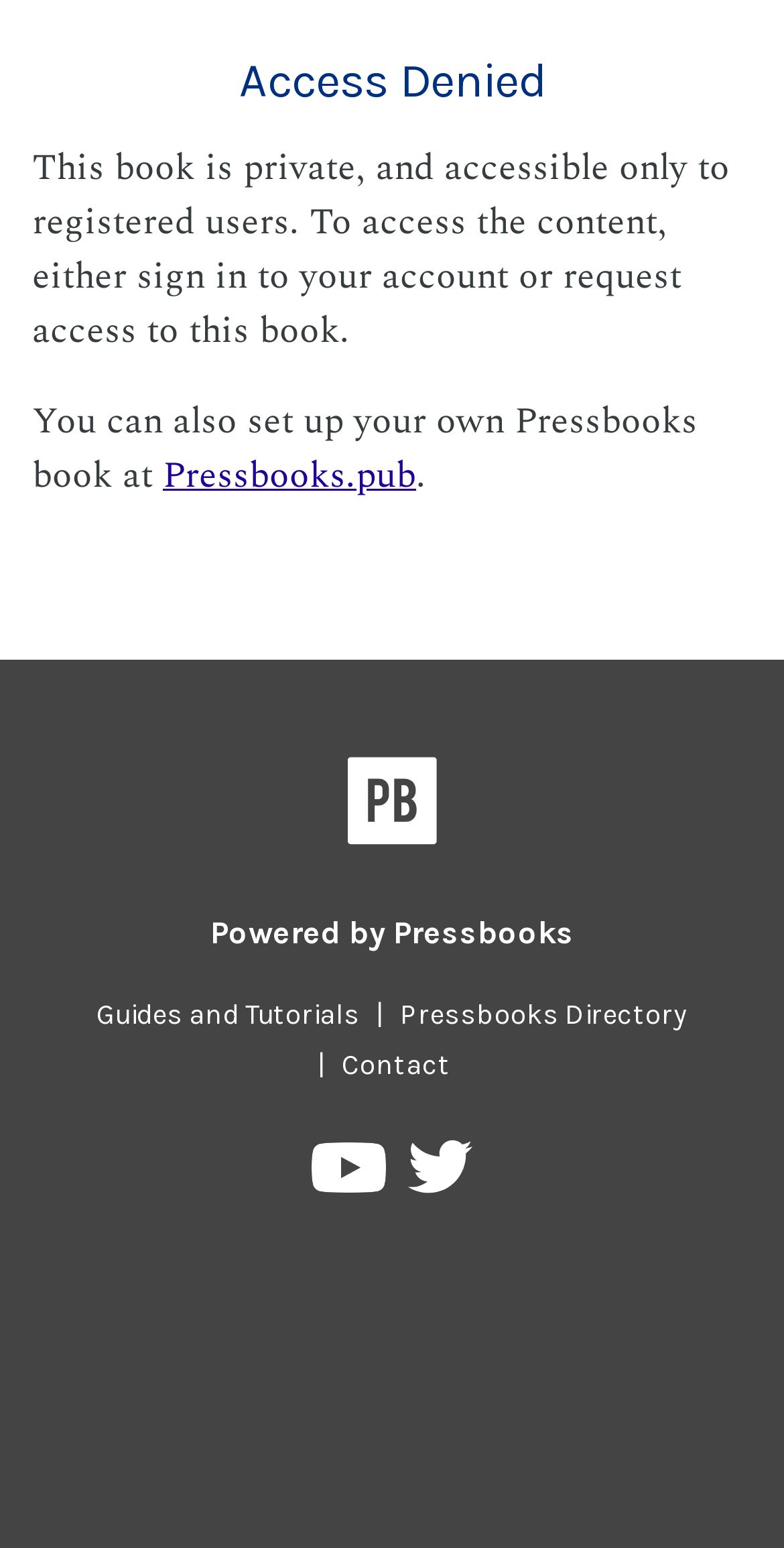Find the bounding box of the UI element described as follows: "Guides and Tutorials".

[0.103, 0.644, 0.479, 0.666]